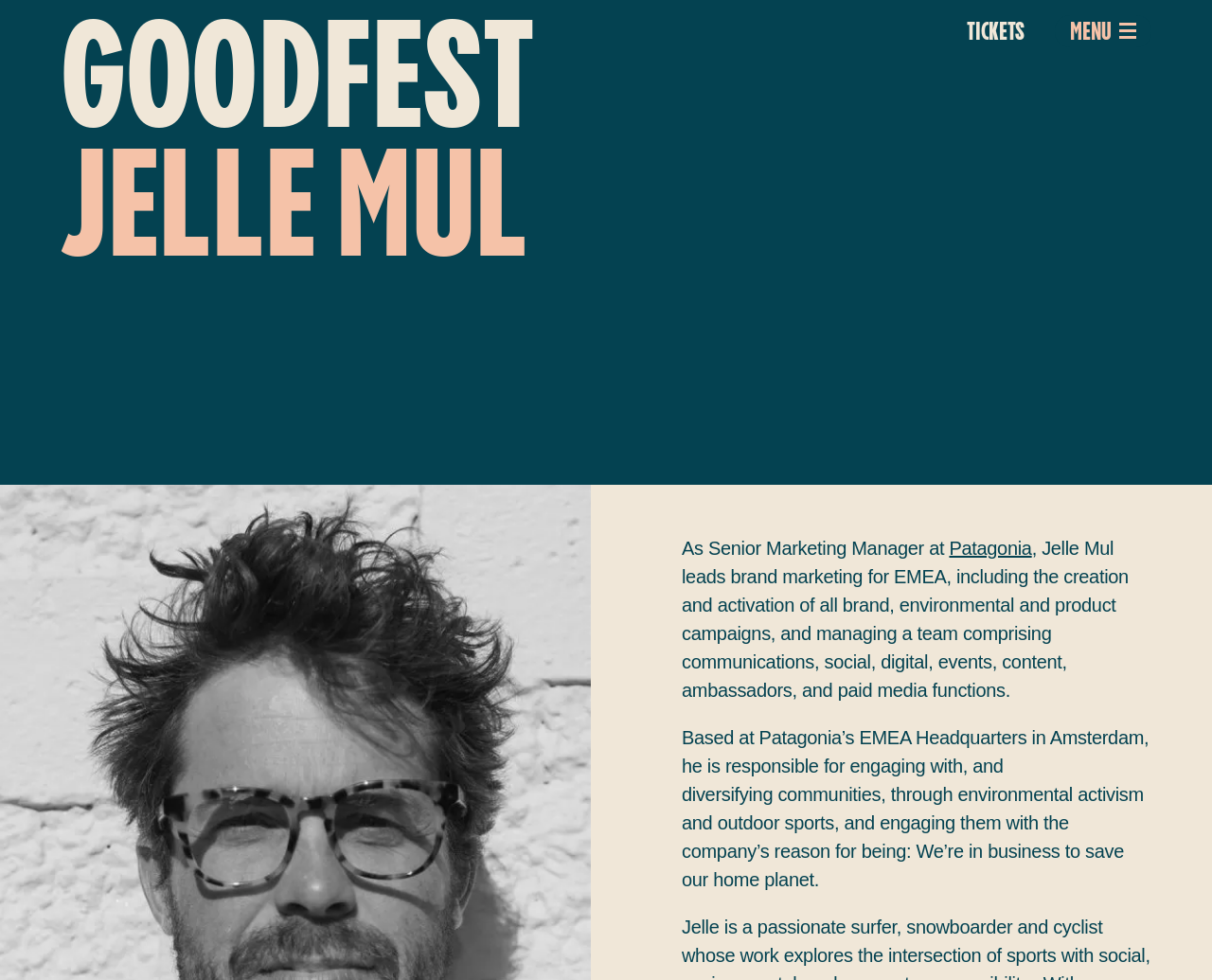Create a detailed narrative describing the layout and content of the webpage.

This webpage is about Jelle Mul, a speaker at Goodfest Cornwall, and features a brief description of his background and role at Patagonia. At the top right corner, there is a "TICKETS" link and an "Open menu" button with the text "MENU" next to it. On the top left, there is a heading "Go to homepage" with a link to the homepage, which contains the text "GOODFEST" and "JELLE MUL".

Below the heading, there is a brief bio of Jelle Mul, which describes his role as Senior Marketing Manager at Patagonia. The bio is divided into two paragraphs, with the first paragraph mentioning his responsibilities, including leading brand marketing for EMEA and managing a team. The second paragraph describes his work in engaging with and diversifying communities through environmental activism and outdoor sports, and mentions Patagonia's mission to save the planet.

There are no images on the page. The layout is simple, with a focus on the text describing Jelle Mul's background and role.